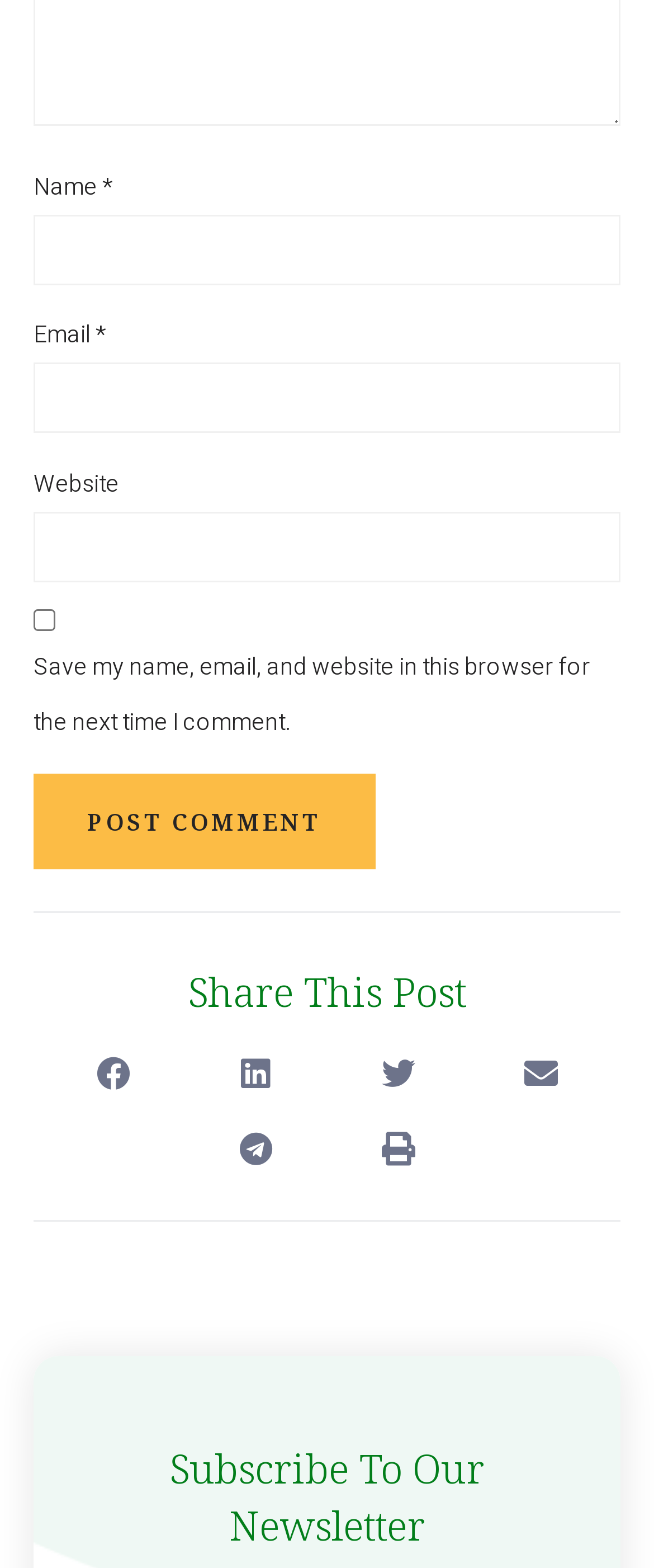Provide your answer in a single word or phrase: 
How many social media platforms can you share this post on?

5